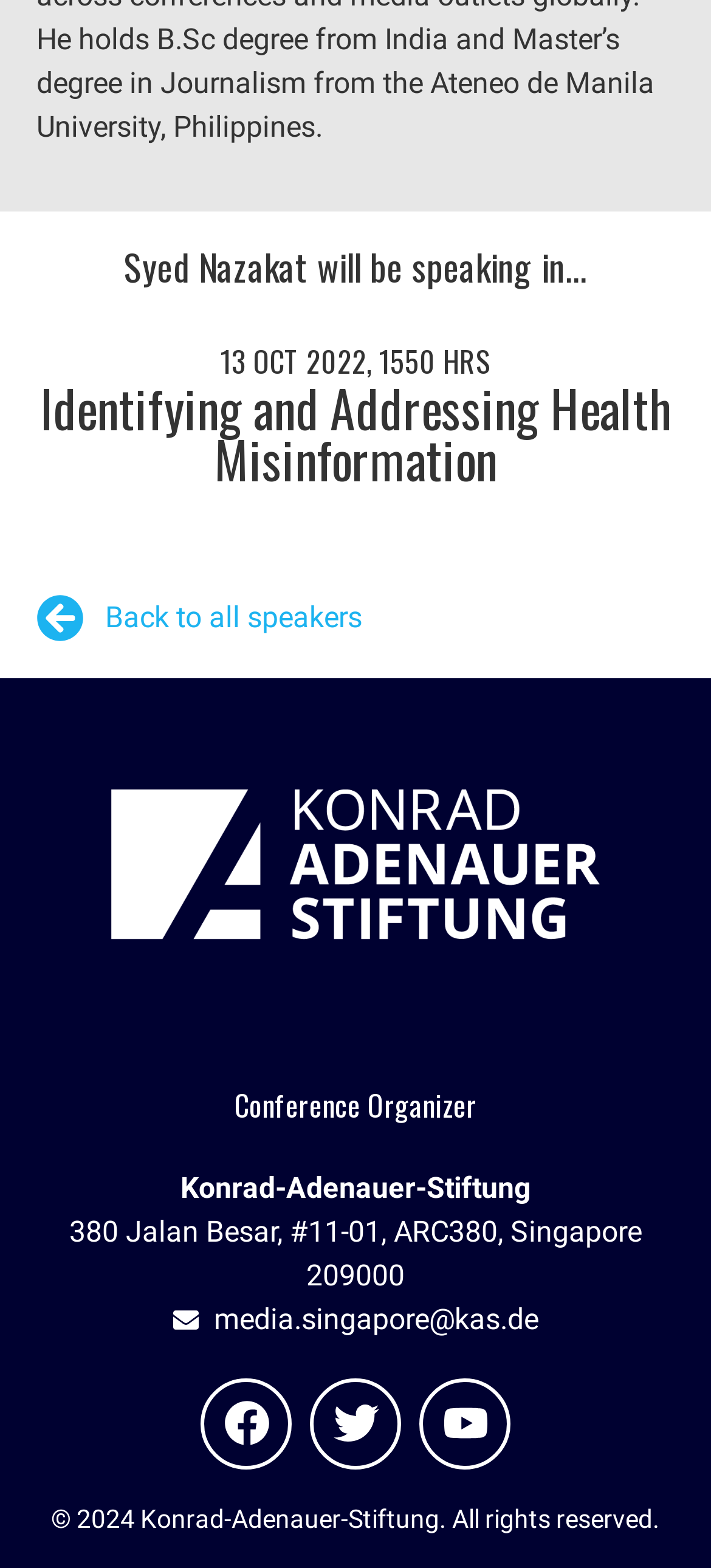Provide your answer to the question using just one word or phrase: What social media platforms are linked?

Facebook, Twitter, Youtube